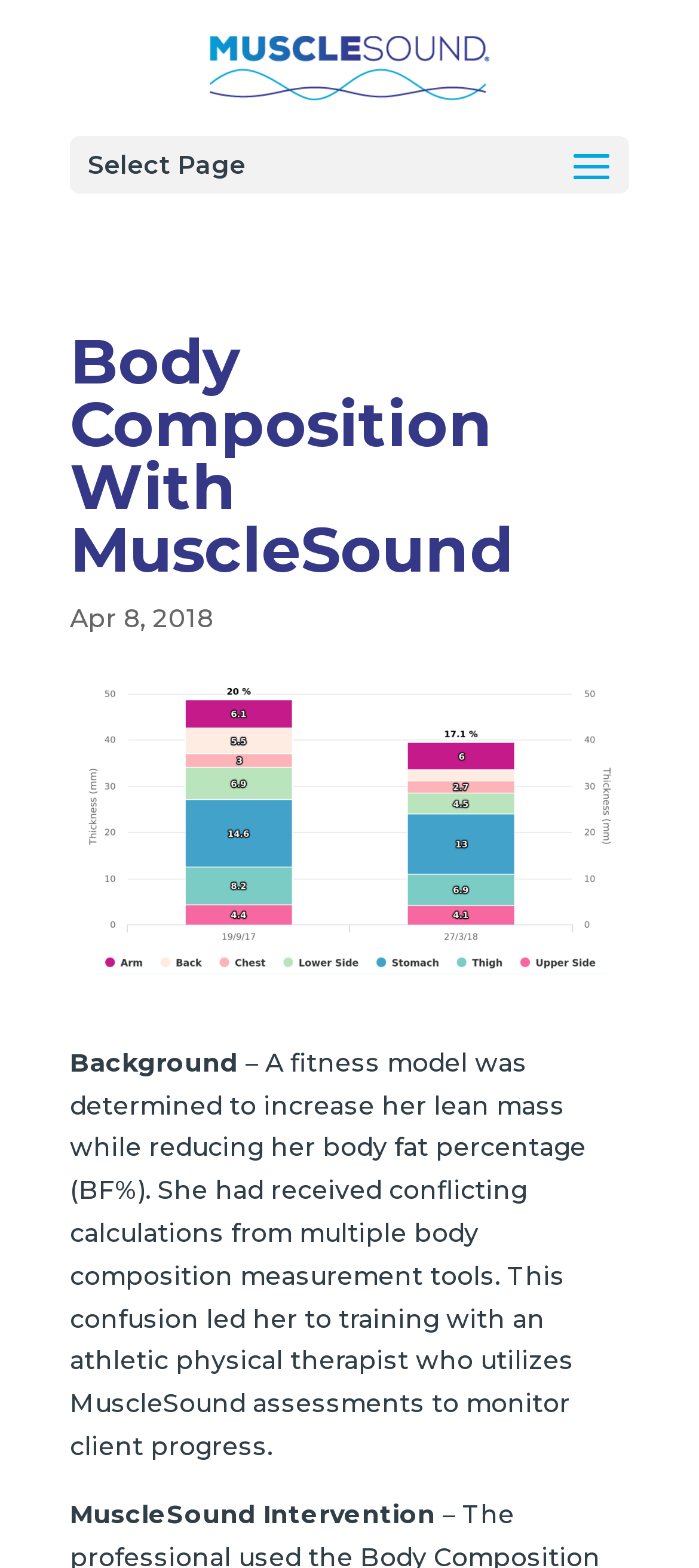Answer this question using a single word or a brief phrase:
What is the goal of the fitness model?

Increase lean mass and reduce body fat percentage